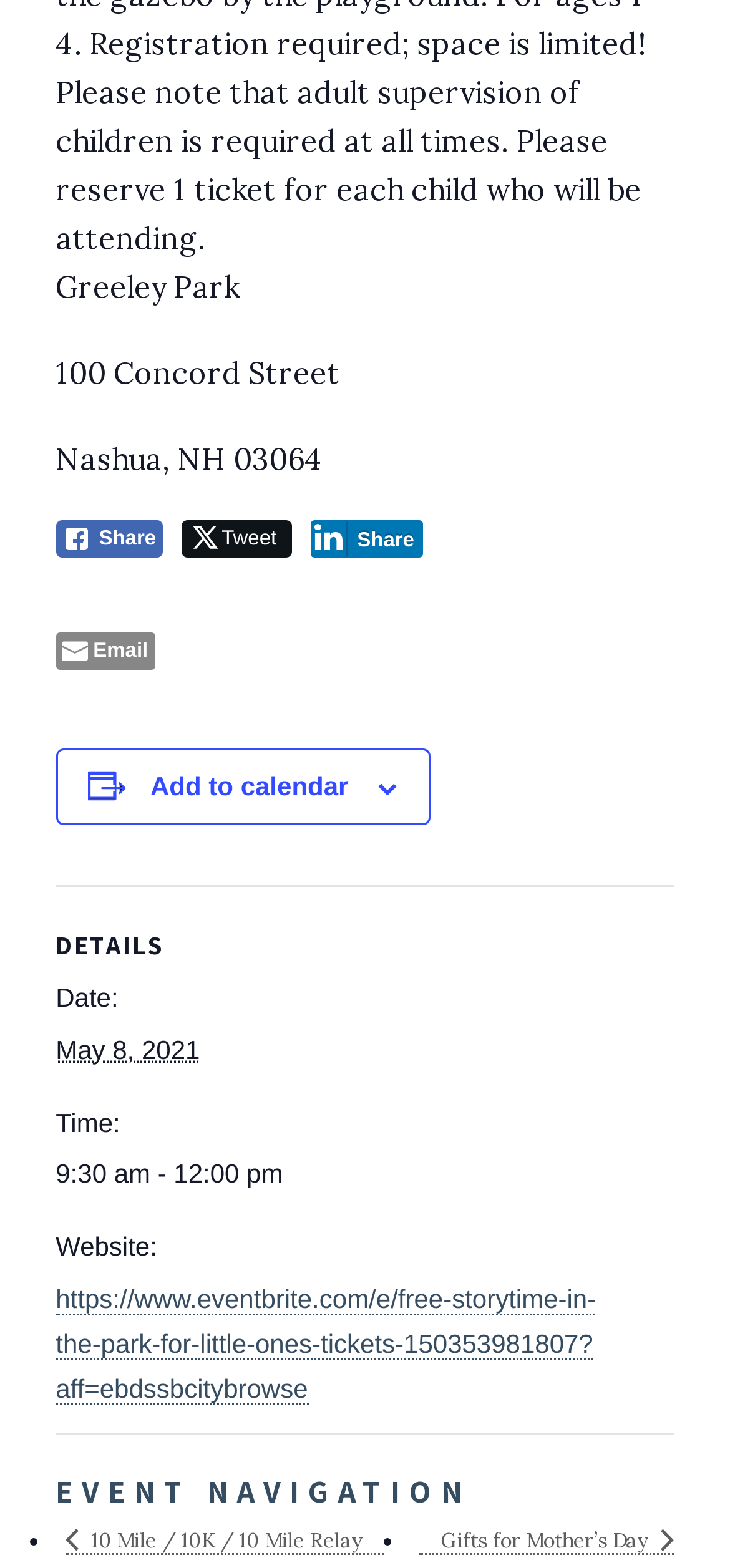Could you specify the bounding box coordinates for the clickable section to complete the following instruction: "Visit event website"?

[0.076, 0.819, 0.816, 0.896]